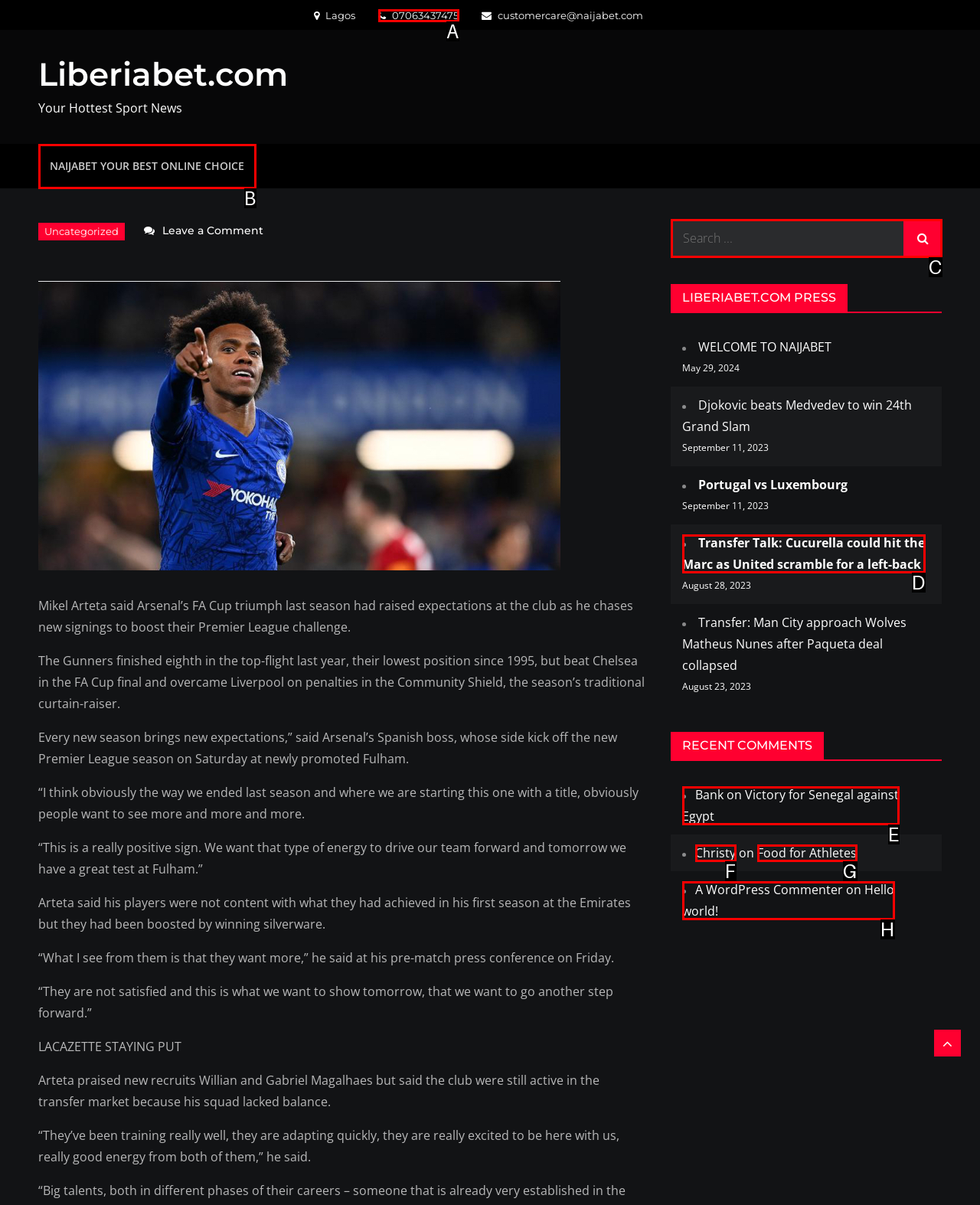Choose the UI element to click on to achieve this task: Click the '07063437475' phone number link. Reply with the letter representing the selected element.

A